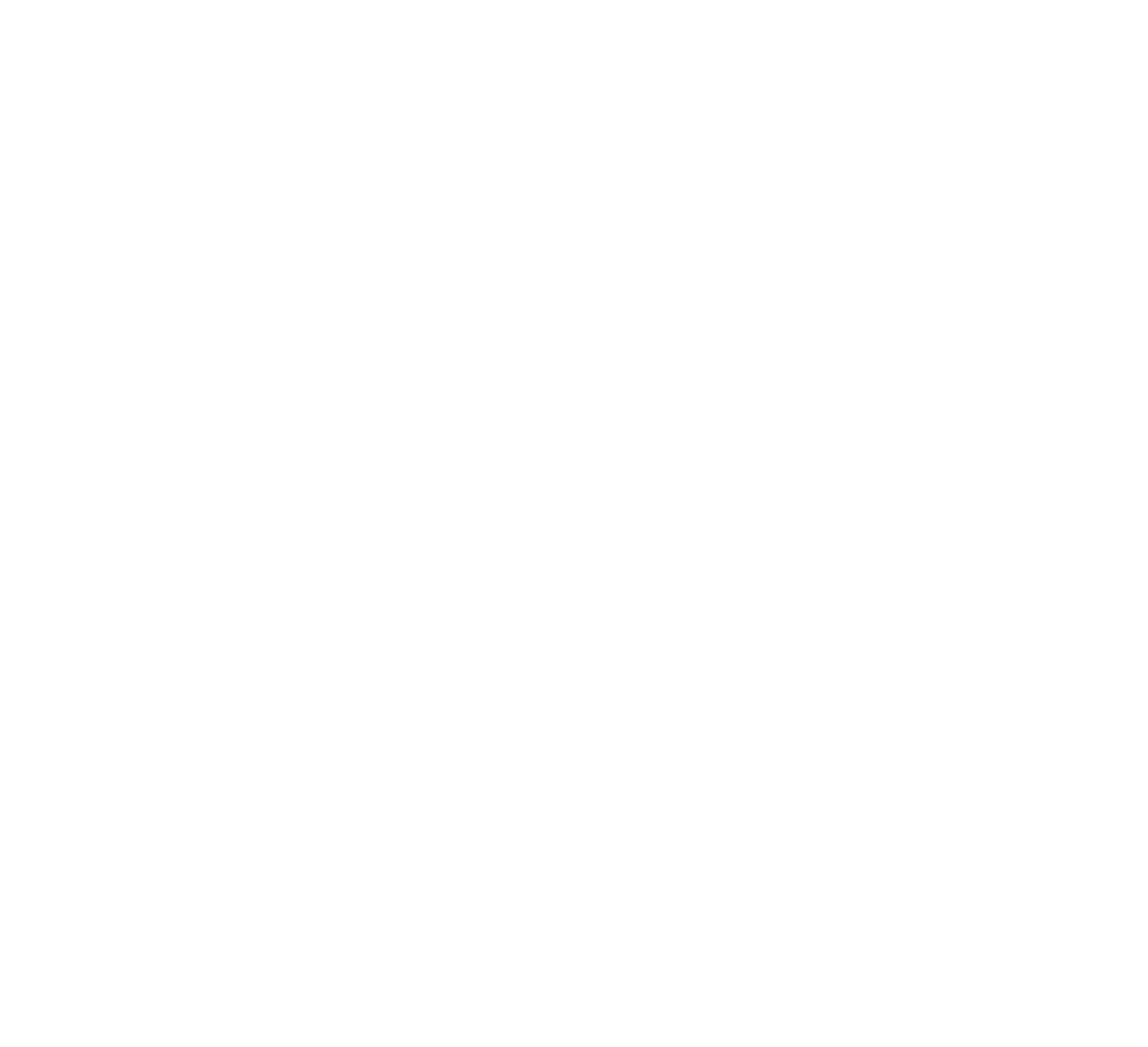Determine the bounding box coordinates for the clickable element required to fulfill the instruction: "View Volker Junge's profile". Provide the coordinates as four float numbers between 0 and 1, i.e., [left, top, right, bottom].

[0.263, 0.237, 0.428, 0.279]